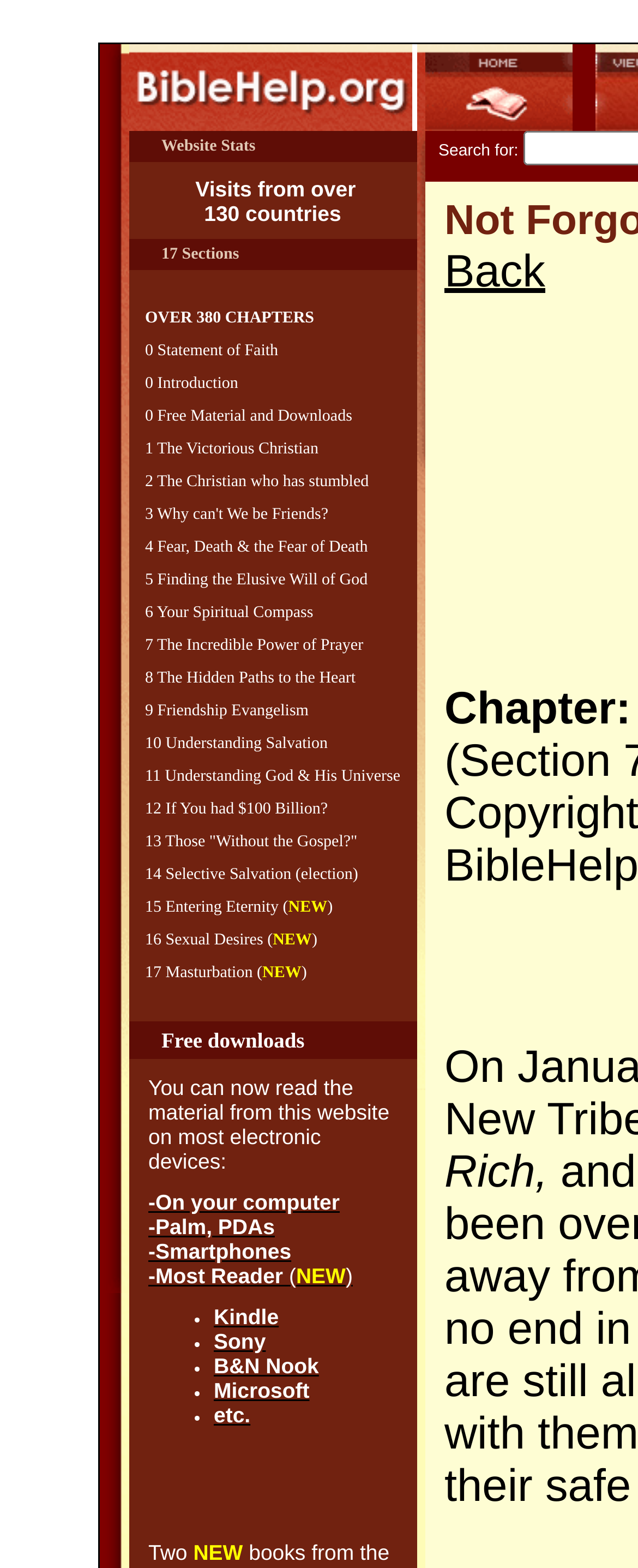Utilize the information from the image to answer the question in detail:
How many sections are there on the website?

The number of sections on the website is 17, as indicated by the text '17 Sections' in the LayoutTableCell element.